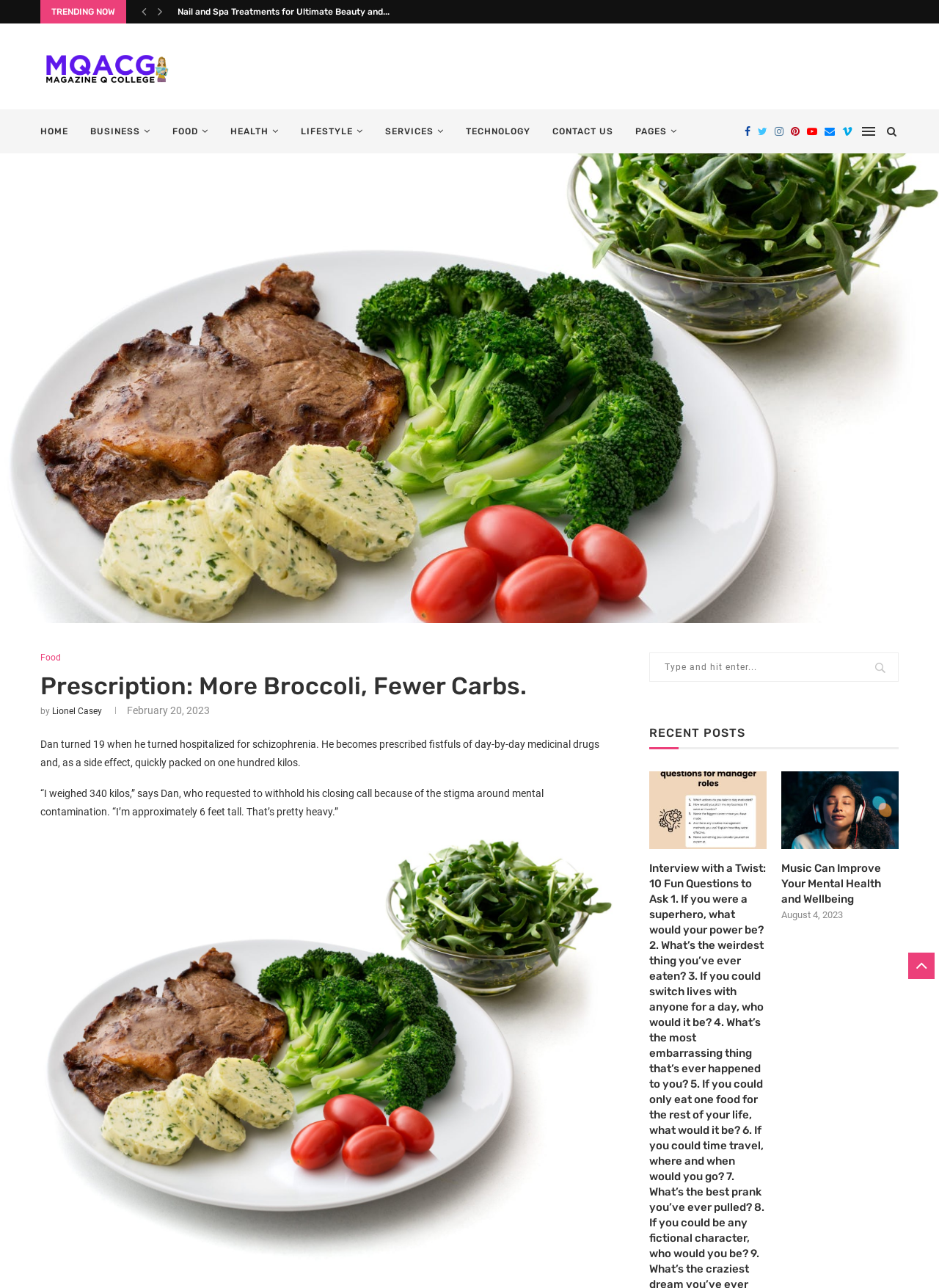Locate the UI element that matches the description Services in the webpage screenshot. Return the bounding box coordinates in the format (top-left x, top-left y, bottom-right x, bottom-right y), with values ranging from 0 to 1.

[0.41, 0.086, 0.473, 0.119]